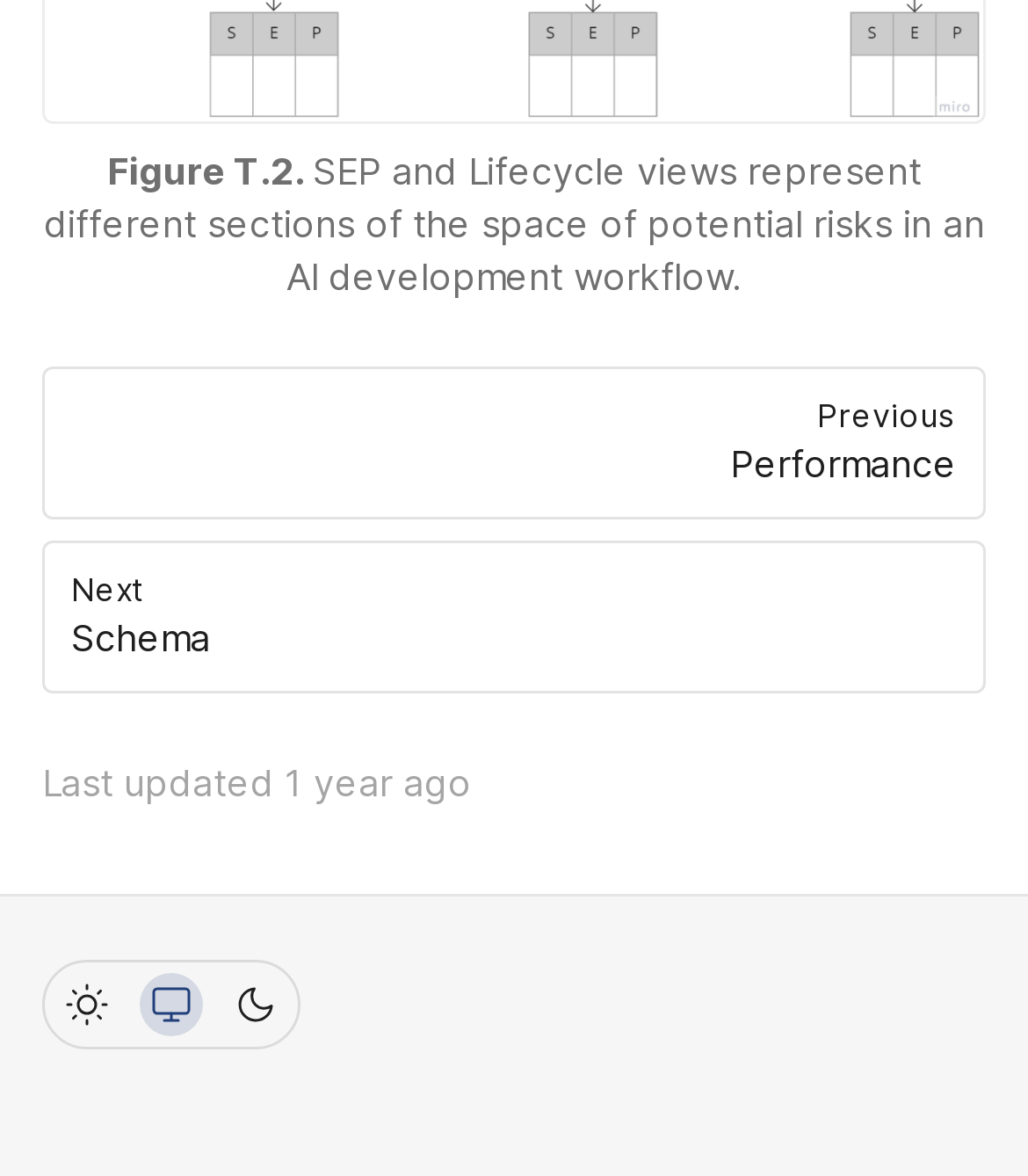What is the current theme of the webpage?
Examine the screenshot and reply with a single word or phrase.

System theme